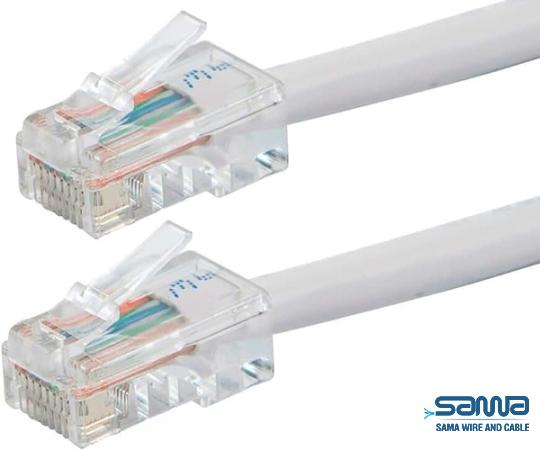What is the brand associated with the quality and reliability of the product?
Refer to the screenshot and respond with a concise word or phrase.

Sama Wire and Cable